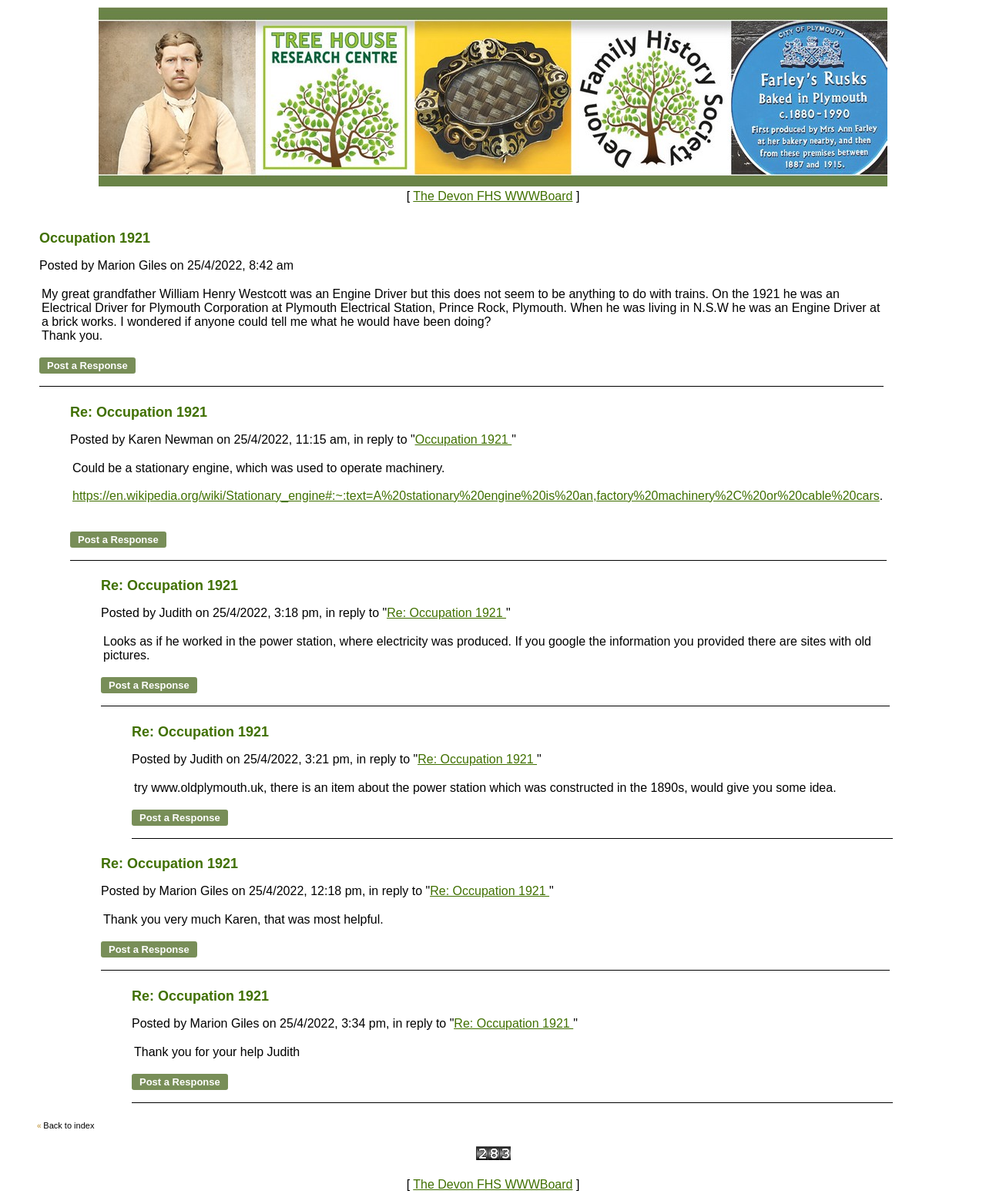Using the provided description: "https://en.wikipedia.org/wiki/Stationary_engine#:~:text=A%20stationary%20engine%20is%20an,factory%20machinery%2C%20or%20cable%20cars", find the bounding box coordinates of the corresponding UI element. The output should be four float numbers between 0 and 1, in the format [left, top, right, bottom].

[0.073, 0.406, 0.892, 0.417]